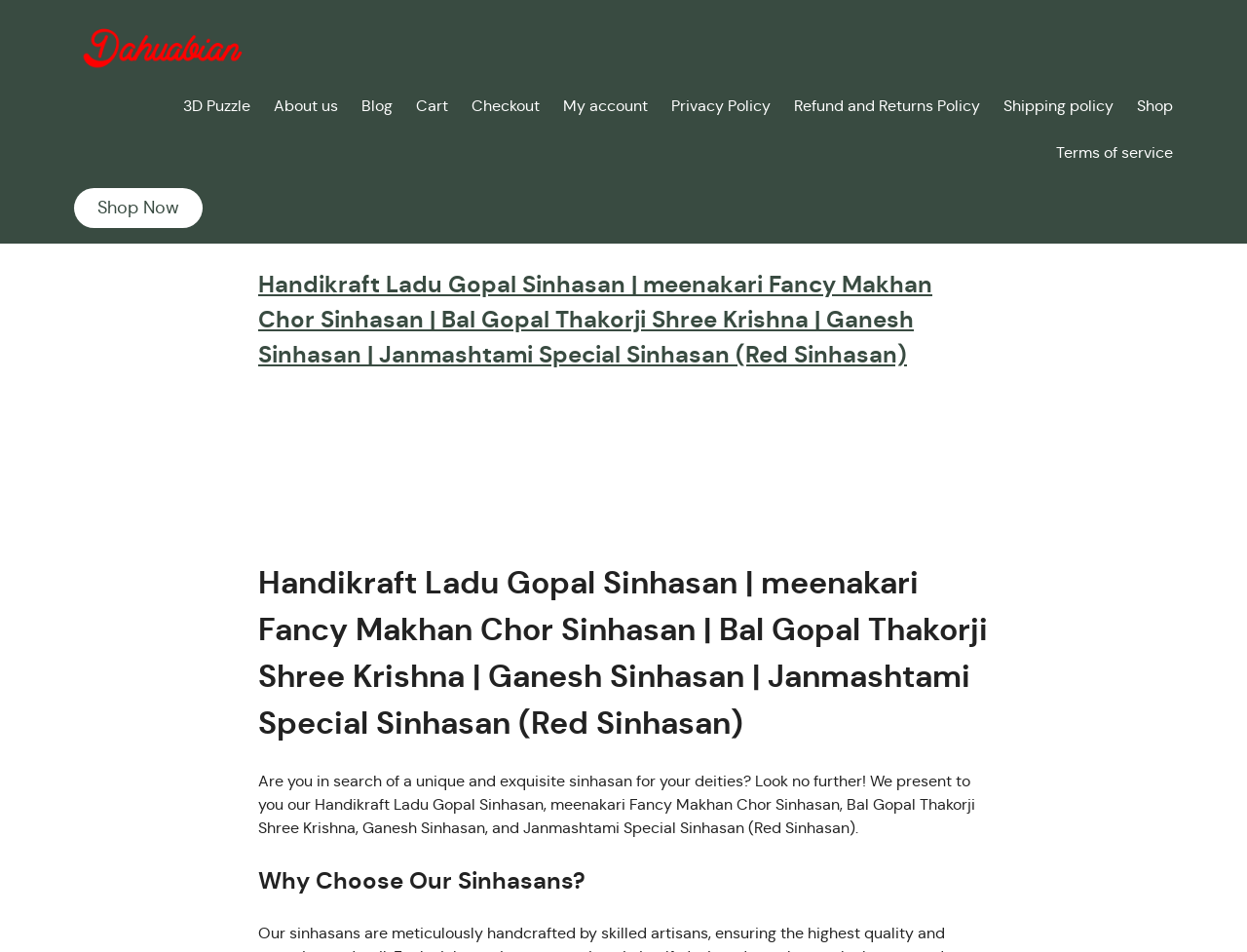What is the purpose of the 'Shop Now' button?
Answer with a single word or short phrase according to what you see in the image.

To shop